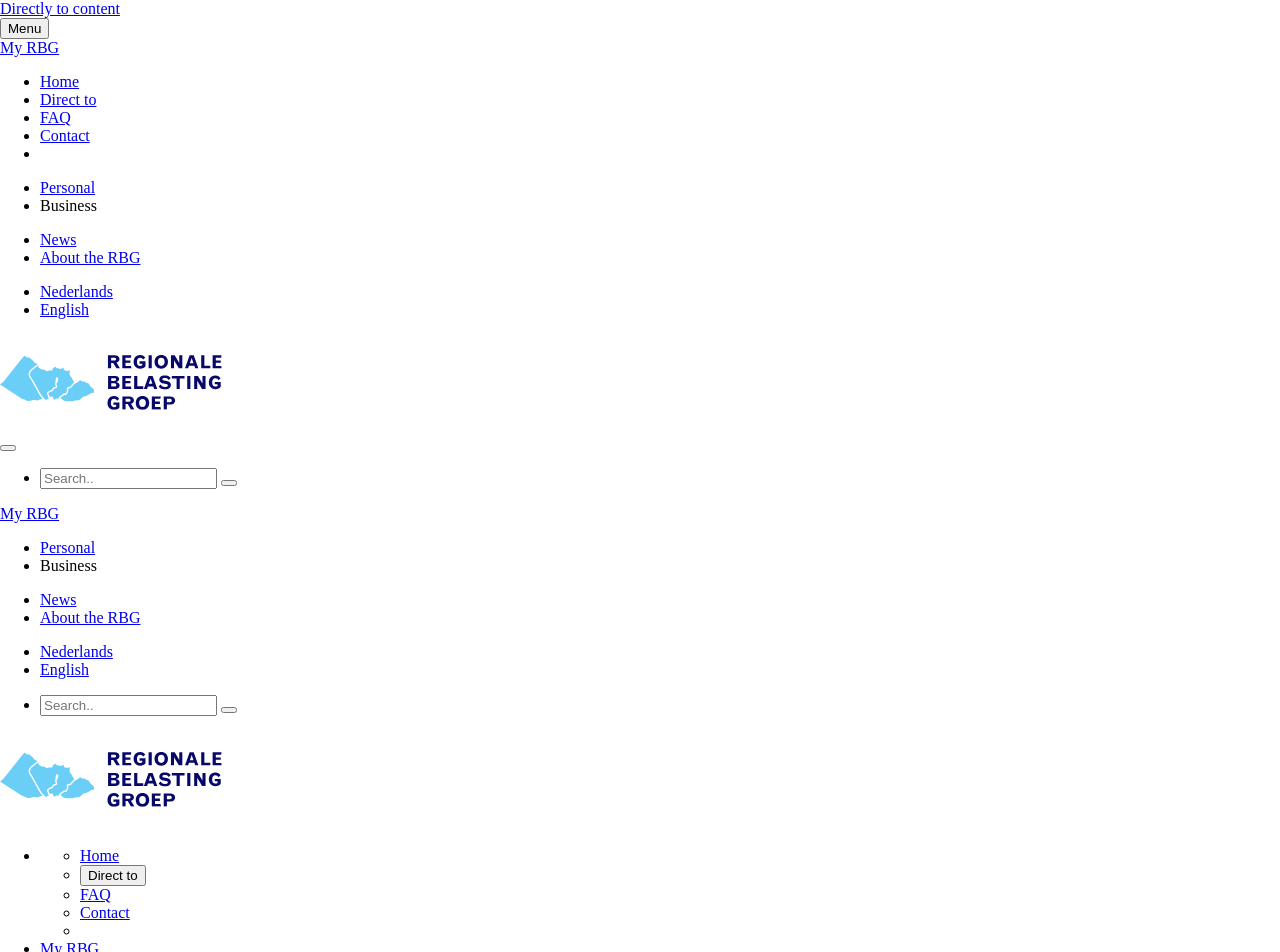Extract the bounding box coordinates for the UI element described by the text: "CAREERS". The coordinates should be in the form of [left, top, right, bottom] with values between 0 and 1.

None